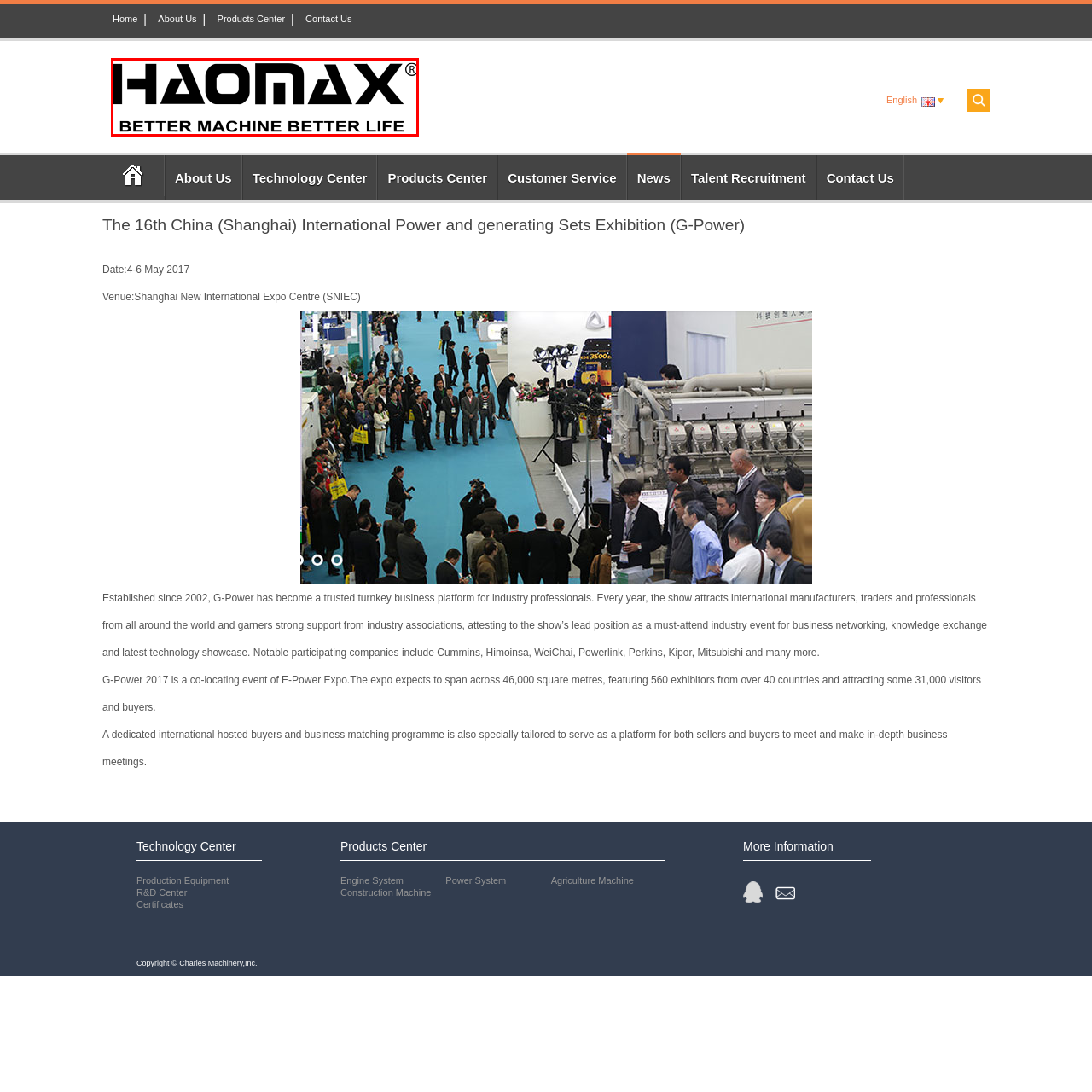Offer an in-depth caption for the image content enclosed by the red border.

The image showcases the logo of HAOMAX, a company committed to enhancing quality of life through advanced machinery solutions. The prominent bold text features the name "HAOMAX" alongside the tagline "BETTER MACHINE BETTER LIFE," highlighting their philosophy of integrating technology and innovation to provide superior machinery. The logo is designed in a clean, modern style, reflecting professionalism and reliability. The inclusion of the registered trademark symbol indicates the brand's established identity in the market. Overall, this image encapsulates HAOMAX's dedication to improving operational efficiency and customer satisfaction in various industries.